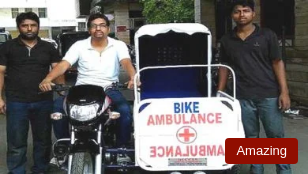How many men are standing beside the bike ambulance?
Give a single word or phrase as your answer by examining the image.

Three